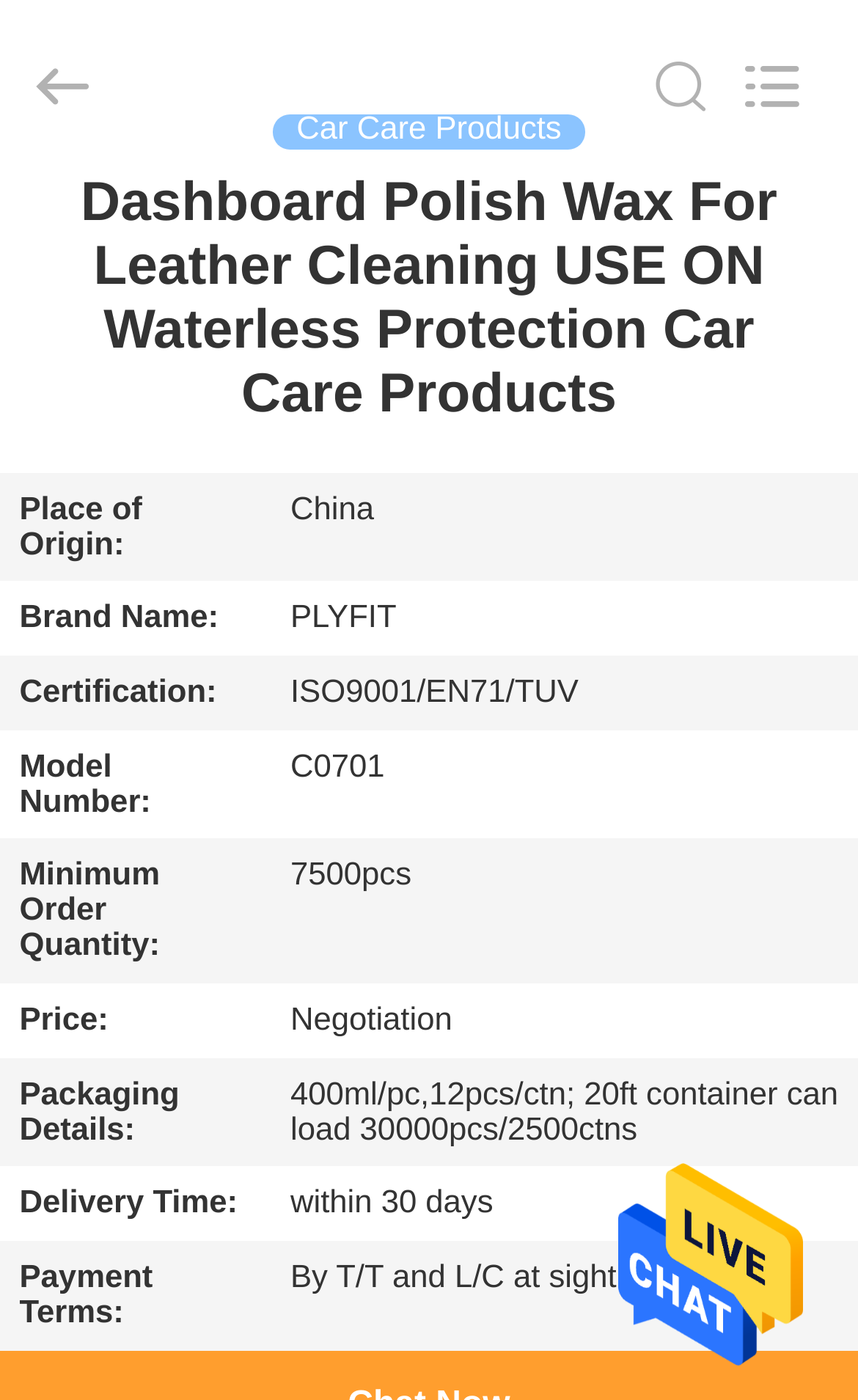What is the delivery time of the product?
Provide an in-depth answer to the question, covering all aspects.

I found the delivery time by looking at the table that lists the product's details. The row with the header 'Delivery Time:' has a grid cell with the value 'within 30 days'.